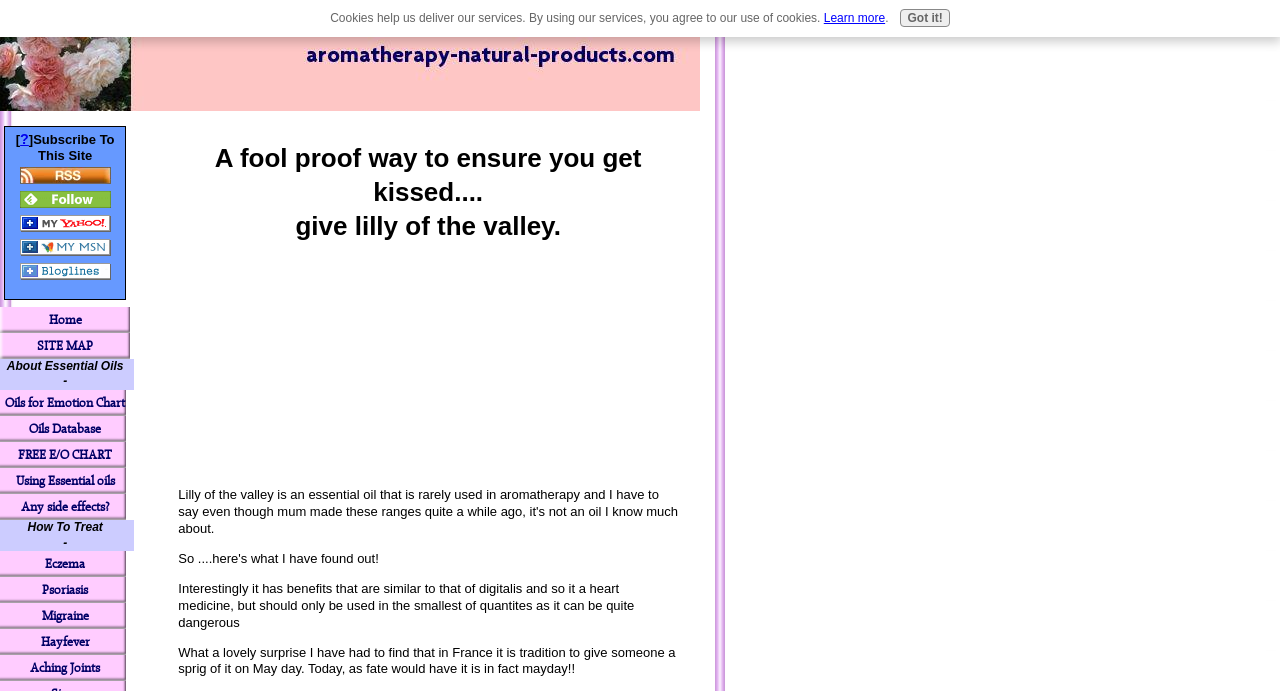Can you extract the headline from the webpage for me?

A fool proof way to ensure you get kissed....
give lilly of the valley.